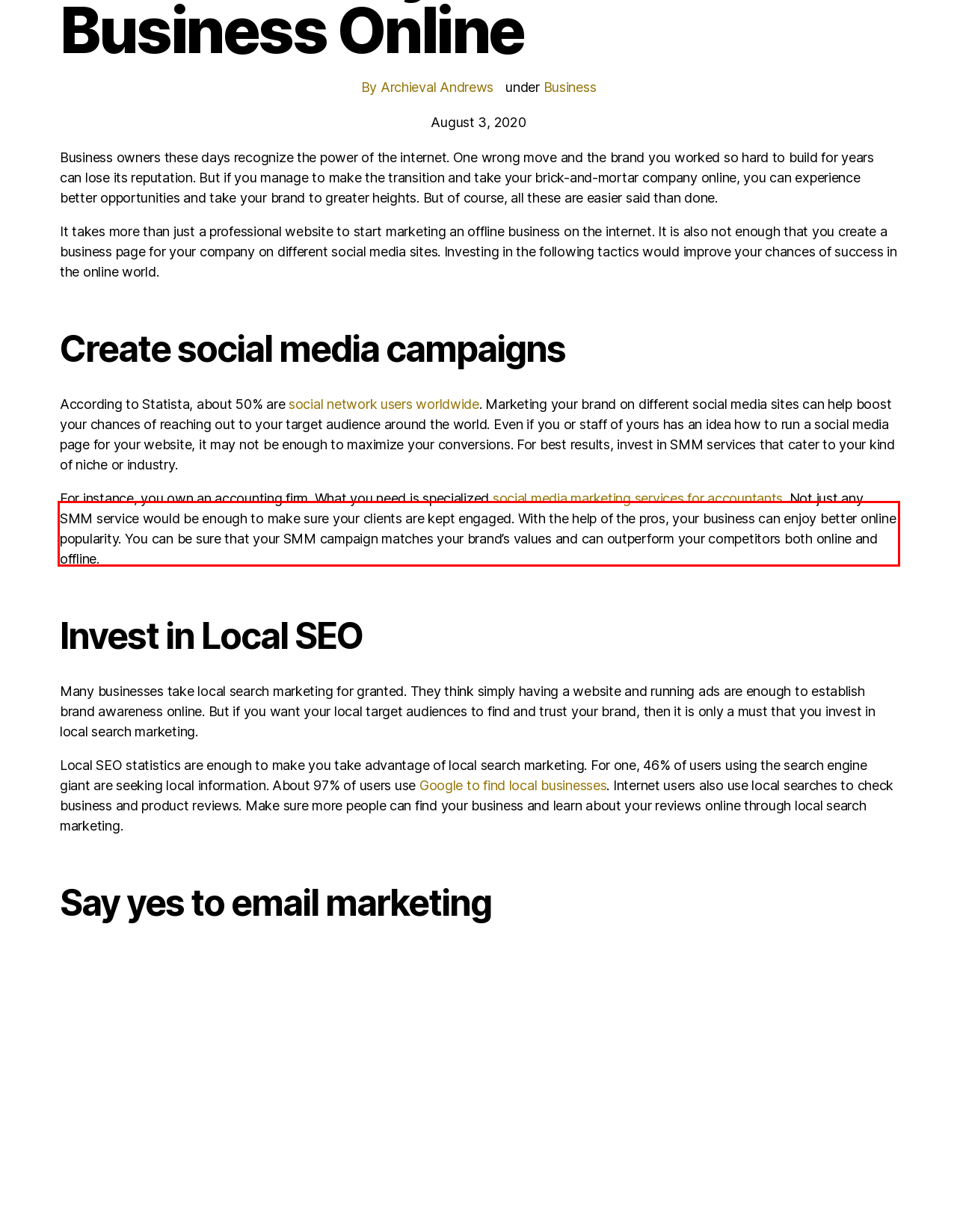Please use OCR to extract the text content from the red bounding box in the provided webpage screenshot.

For instance, you own an accounting firm. What you need is specialized social media marketing services for accountants. Not just any SMM service would be enough to make sure your clients are kept engaged. With the help of the pros, your business can enjoy better online popularity. You can be sure that your SMM campaign matches your brand’s values and can outperform your competitors both online and offline.